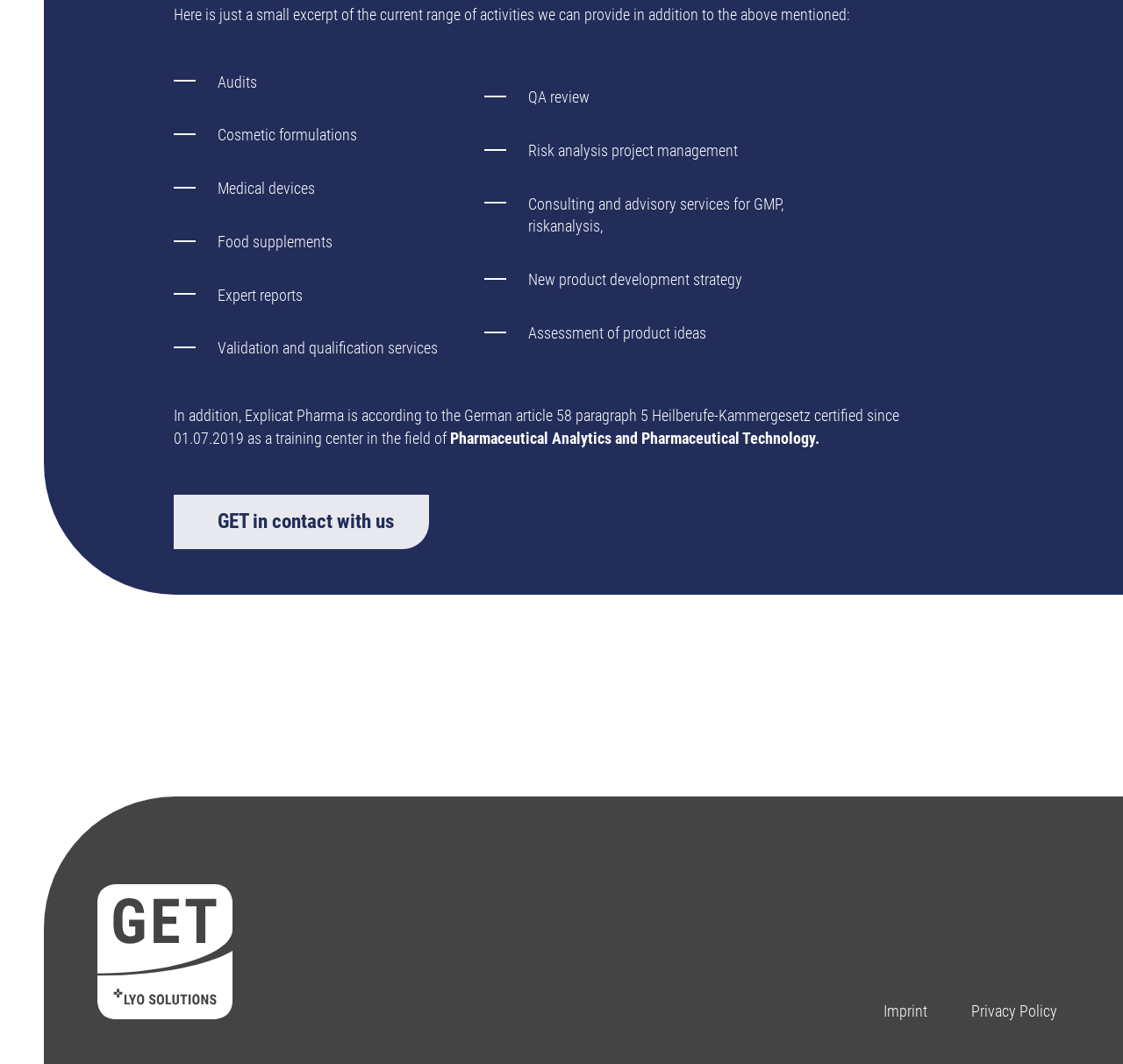From the webpage screenshot, predict the bounding box of the UI element that matches this description: "alt="Zum Seitenanfang"".

None